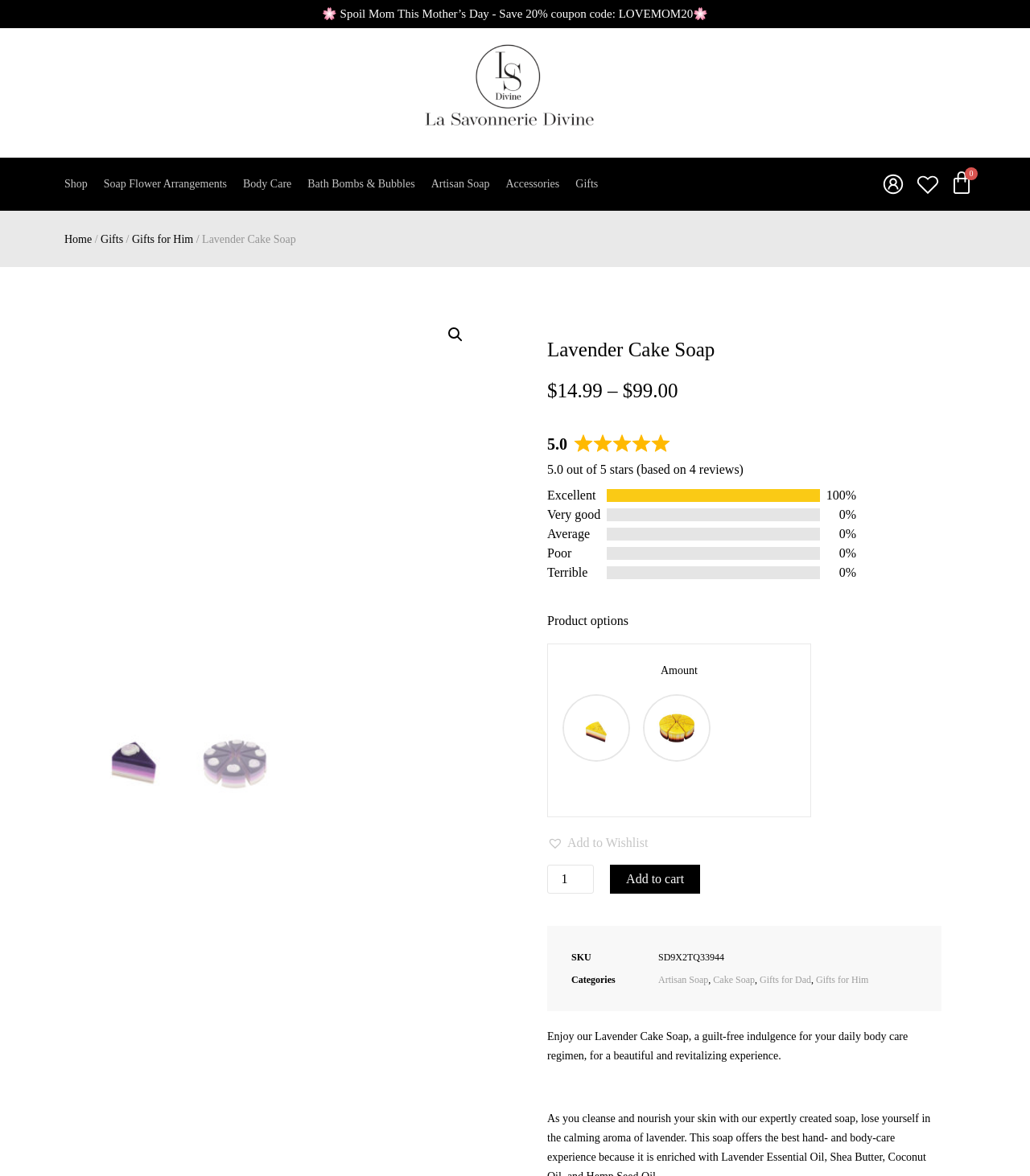Please provide a comprehensive answer to the question based on the screenshot: What are the product options for the soap?

The product options for the soap can be found in the heading element with the text 'Product options' near the middle of the page, which includes options for the amount of soap, such as 1 slice or full cake.